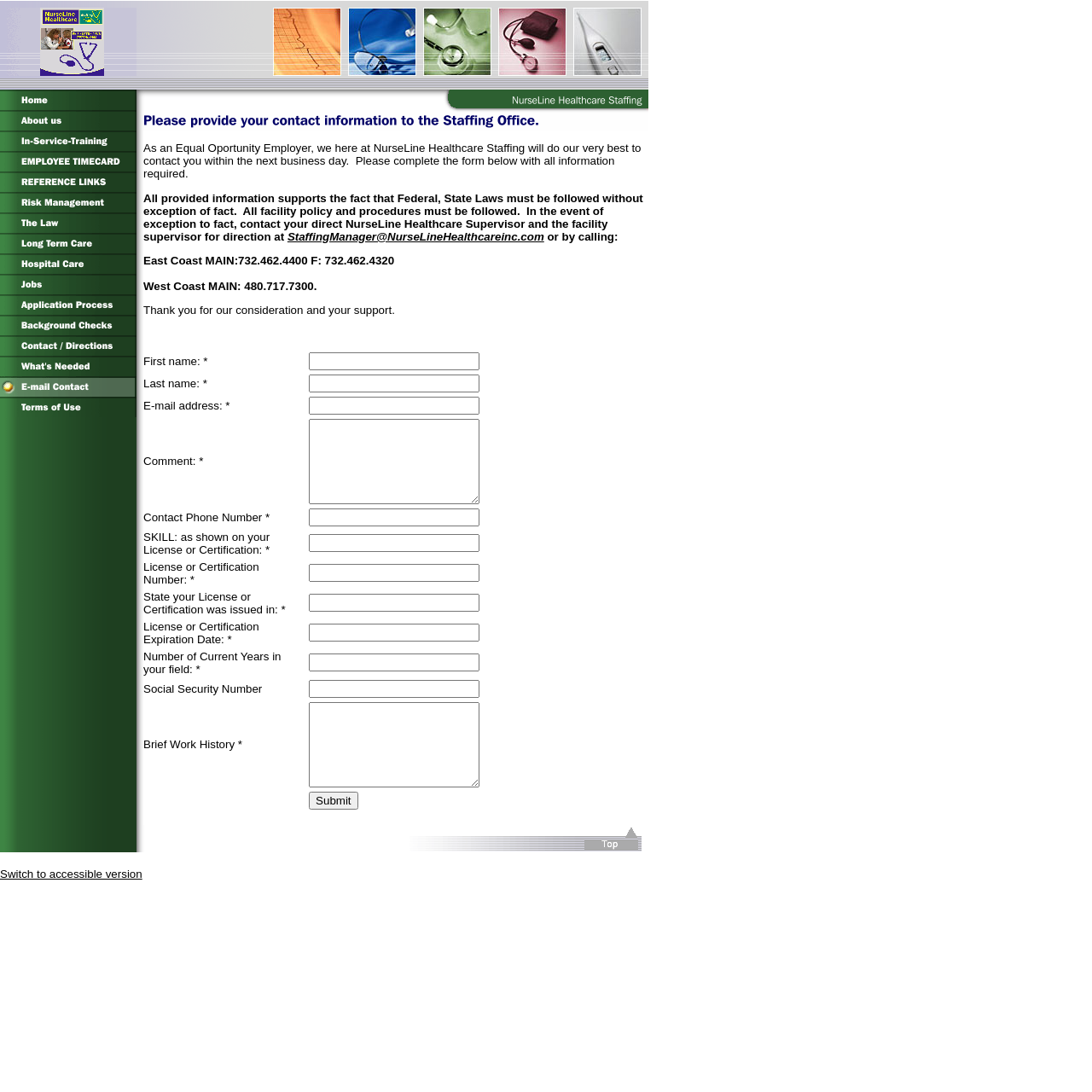Give a one-word or short phrase answer to this question: 
What is the main purpose of this website?

Employment staffing